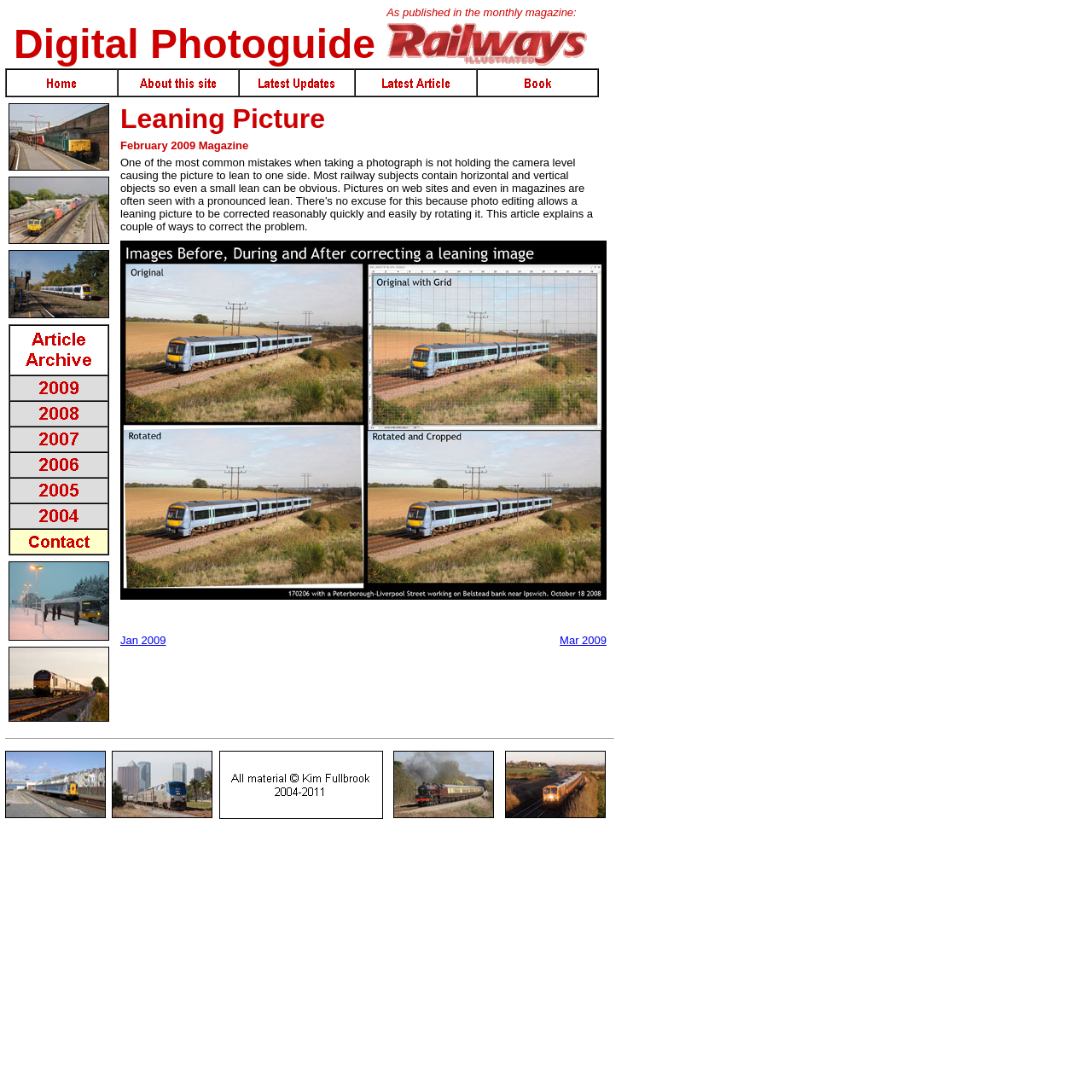Highlight the bounding box of the UI element that corresponds to this description: "alt="Latest Article" title="Latest Article"".

[0.326, 0.065, 0.436, 0.077]